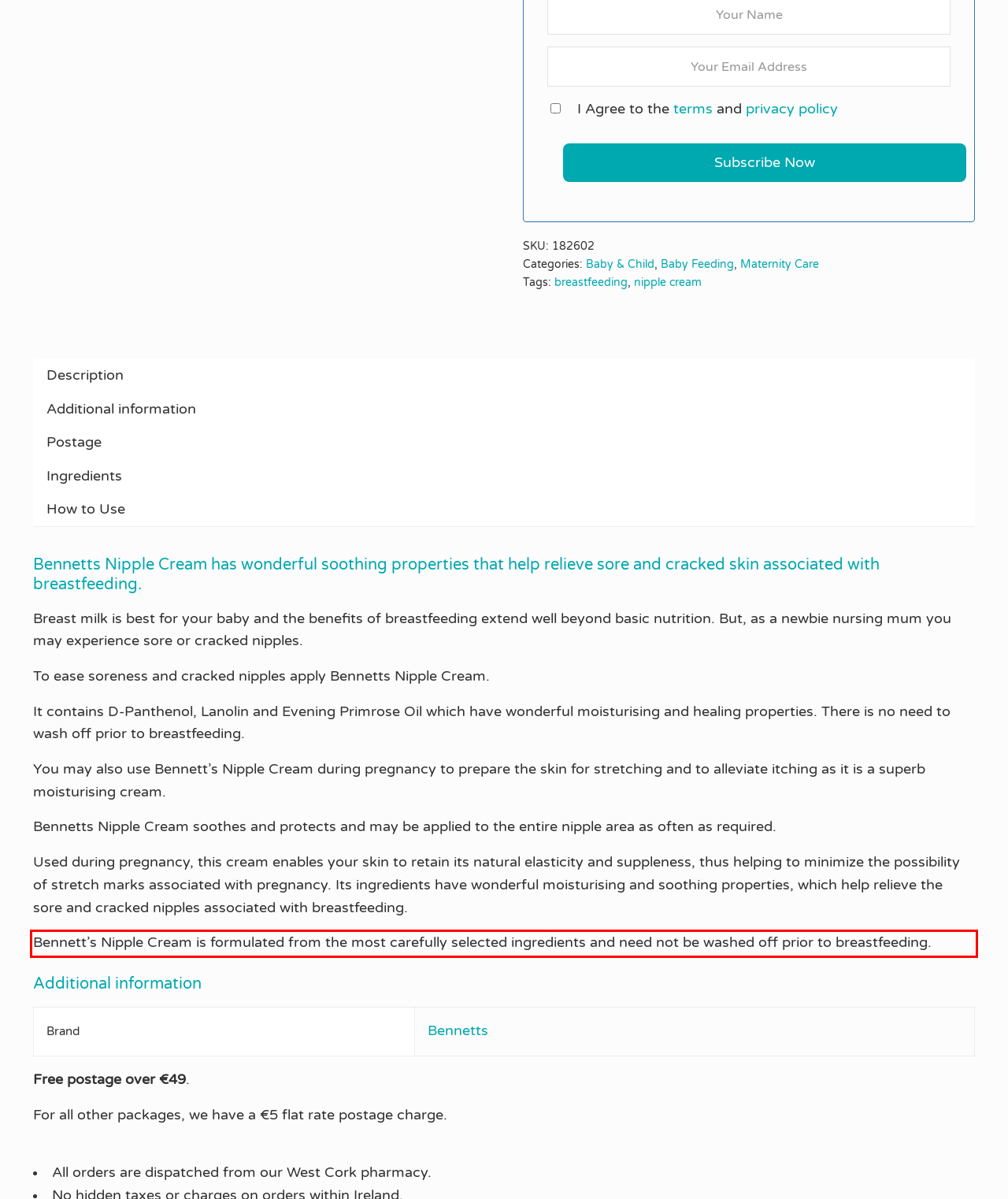Your task is to recognize and extract the text content from the UI element enclosed in the red bounding box on the webpage screenshot.

Bennett’s Nipple Cream is formulated from the most carefully selected ingredients and need not be washed off prior to breastfeeding.